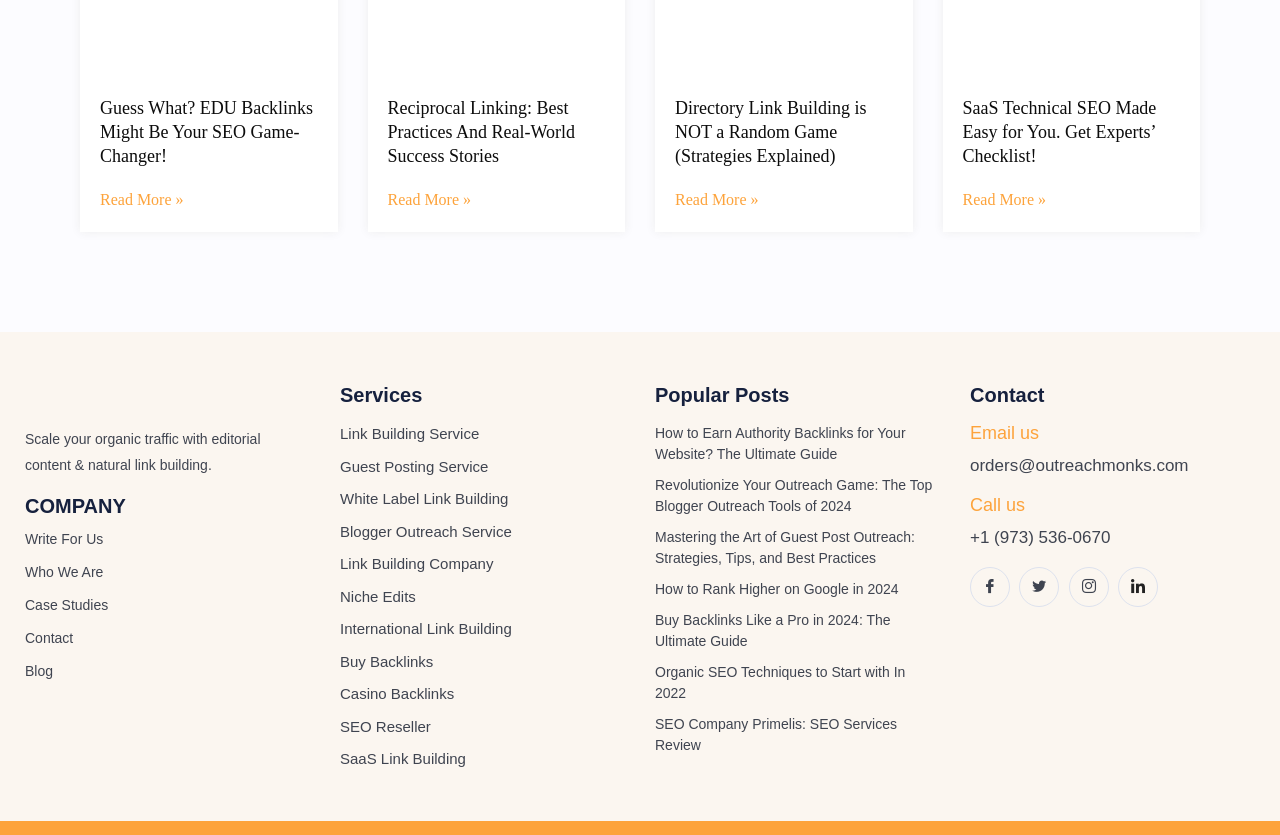How many link building services are offered?
Provide a one-word or short-phrase answer based on the image.

12